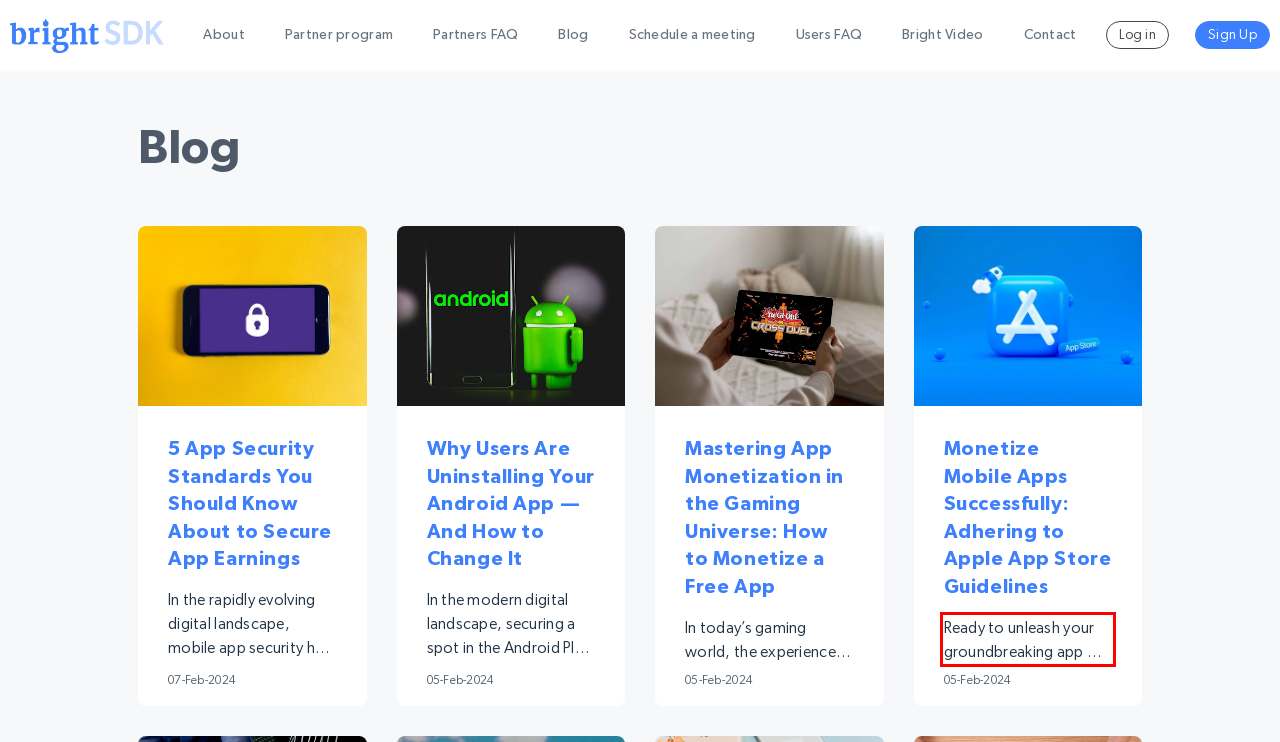Given the screenshot of a webpage, identify the red rectangle bounding box and recognize the text content inside it, generating the extracted text.

Ready to unleash your groundbreaking app on the global stage? With millions of eager users anticipating the release of your creation, we’re confident that your app has the potential to be a massive hit.